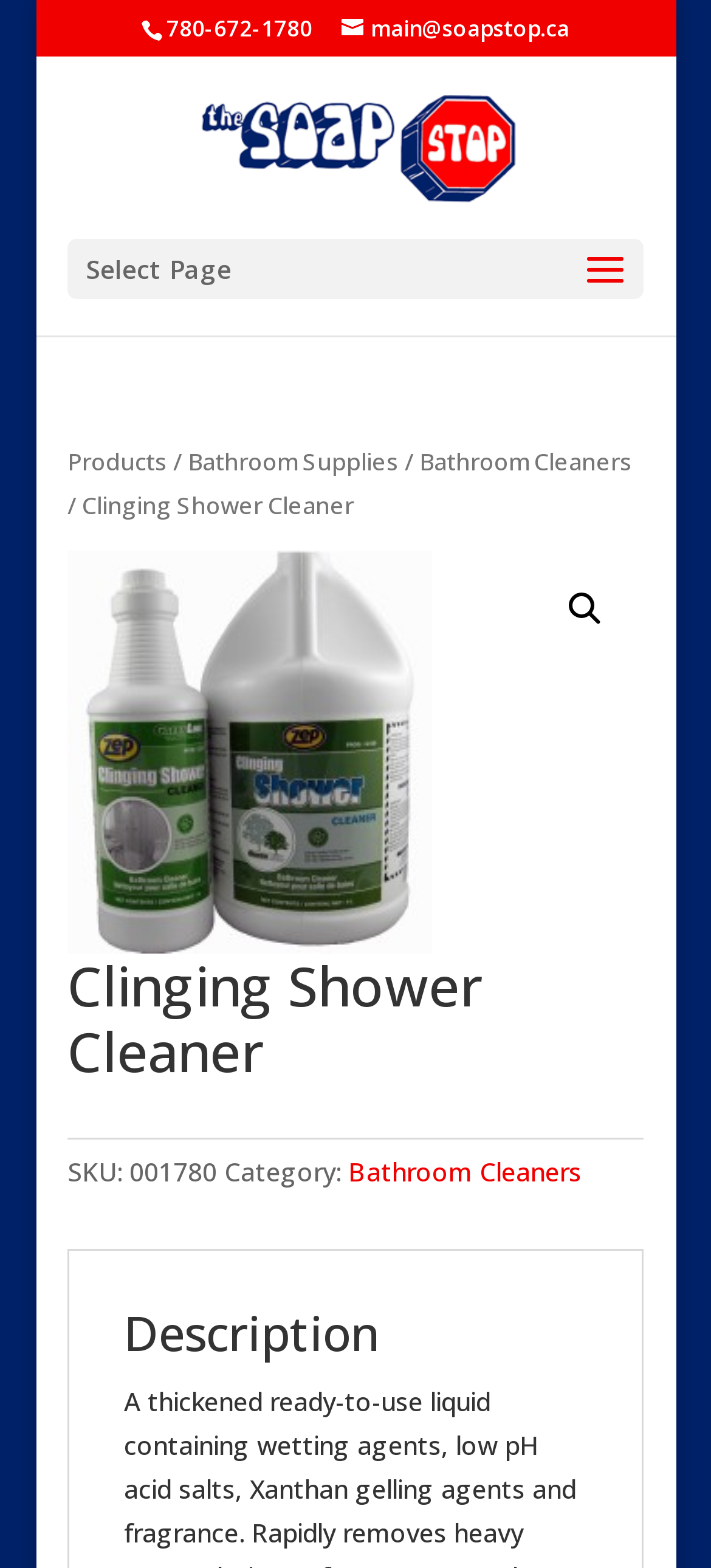What is the category of the product?
Give a detailed response to the question by analyzing the screenshot.

The category of the product can be found in the StaticText element with the text 'Category:' and the link element with the text 'Bathroom Cleaners' below it, which indicates that the product belongs to the Bathroom Cleaners category.